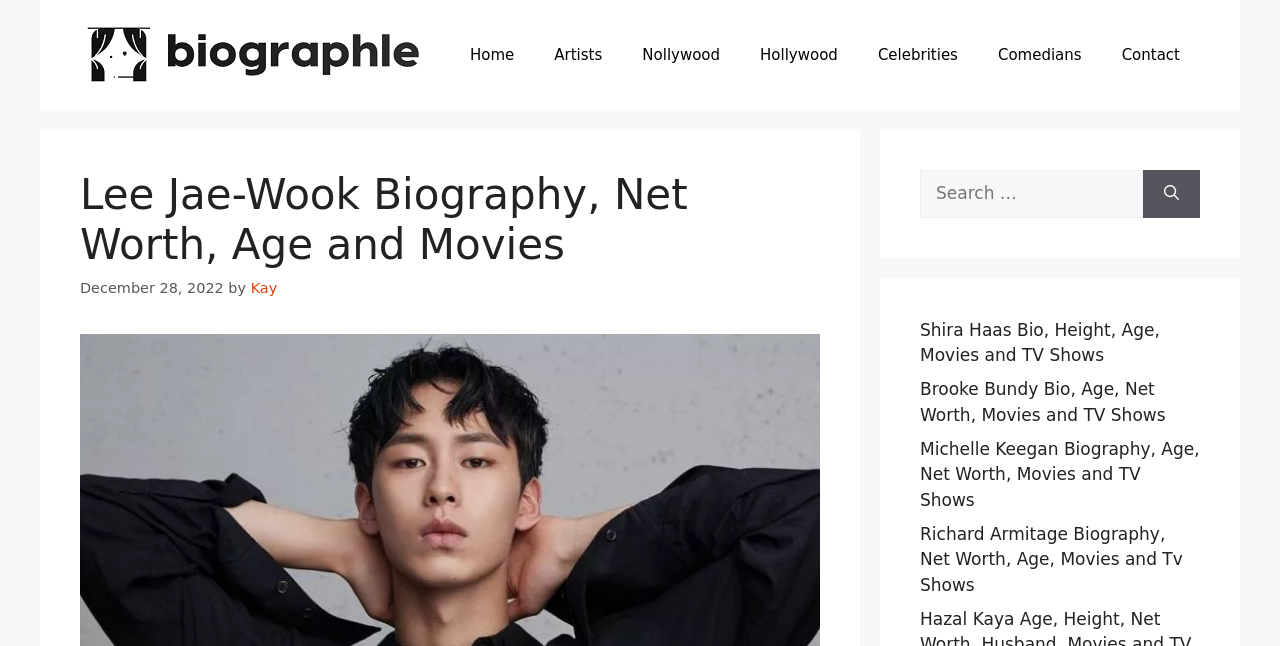Based on the image, provide a detailed response to the question:
What is the name of the person whose biography is being read?

The question can be answered by looking at the main heading of the webpage, which is 'Lee Jae-Wook Biography, Net Worth, Age and Movies'. This heading clearly indicates that the webpage is about Lee Jae-Wook's biography.